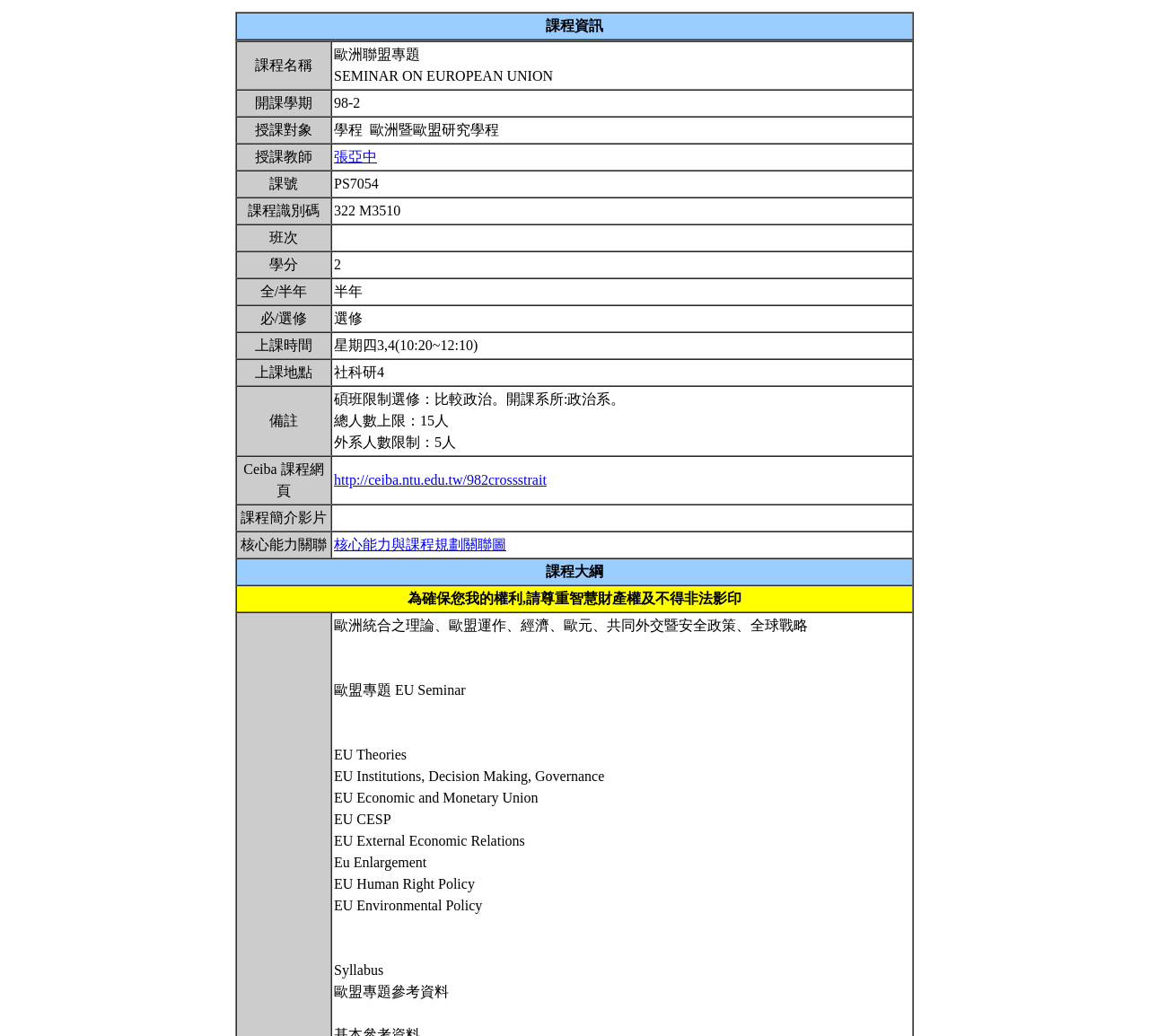Generate a comprehensive description of the contents of the webpage.

This webpage displays a course outline for a seminar on the European Union. At the top, there is a title "課程大綱" (Course Outline). Below the title, there is a table with multiple rows, each containing two columns. The left column displays various course information categories, such as "課程名稱" (Course Name), "開課學期" (Semester), "授課教師" (Instructor), and "課程識別碼" (Course ID). The right column displays the corresponding information for each category.

The course information is organized into several sections, including course details, instructor information, and course schedule. The course details section includes information such as the course name, semester, and course ID. The instructor information section includes the instructor's name, which is a link to their profile. The course schedule section includes information such as the class time, location, and notes.

Below the course information table, there are several links to external resources, including a course website, a syllabus, and a video introduction to the course. There are also several static text elements that appear to be a course outline or syllabus, with topics such as EU theories, institutions, and economic policies.

Overall, this webpage provides a detailed overview of a course on the European Union, including course information, instructor details, and external resources.